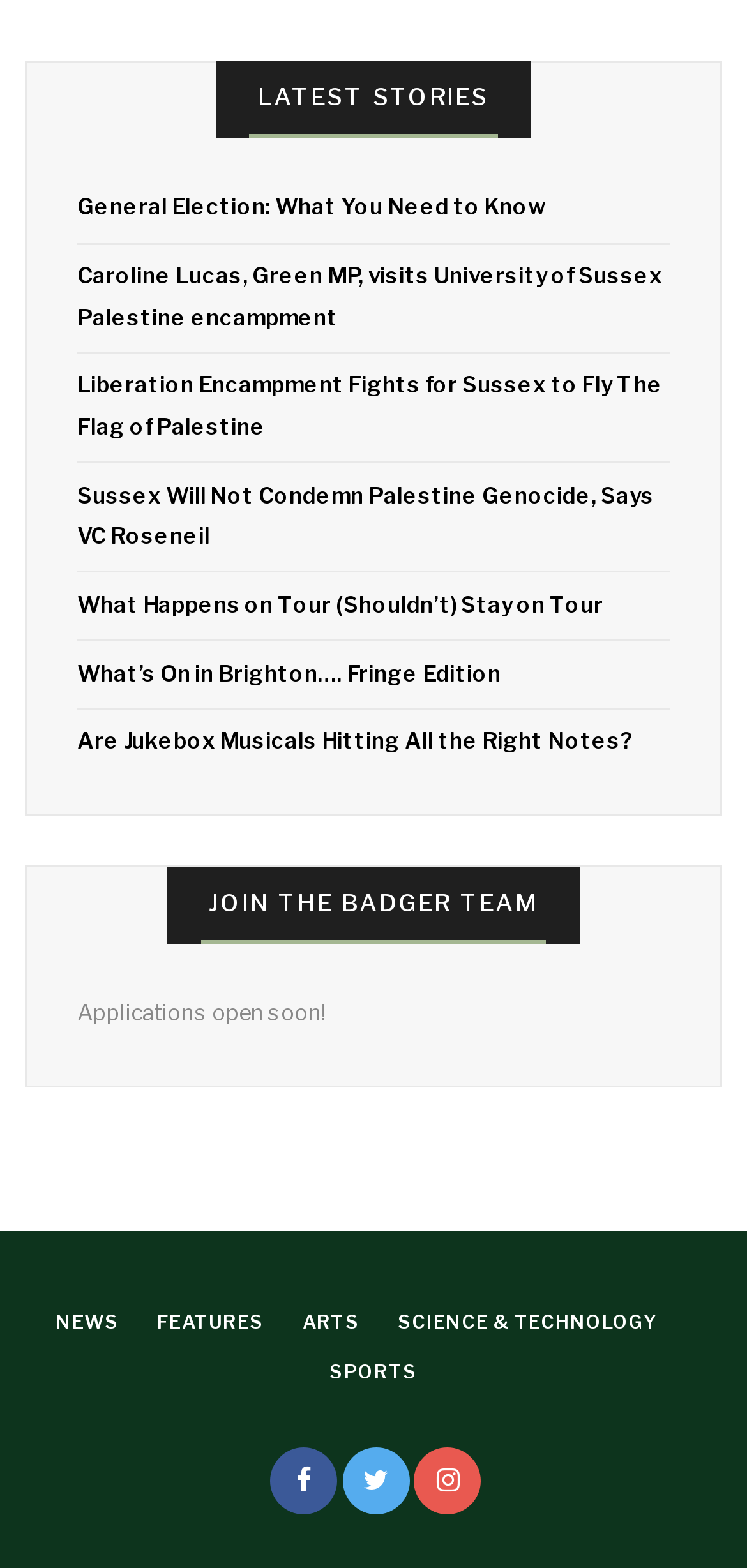Pinpoint the bounding box coordinates of the clickable element to carry out the following instruction: "Join the Badger team."

[0.223, 0.553, 0.777, 0.602]